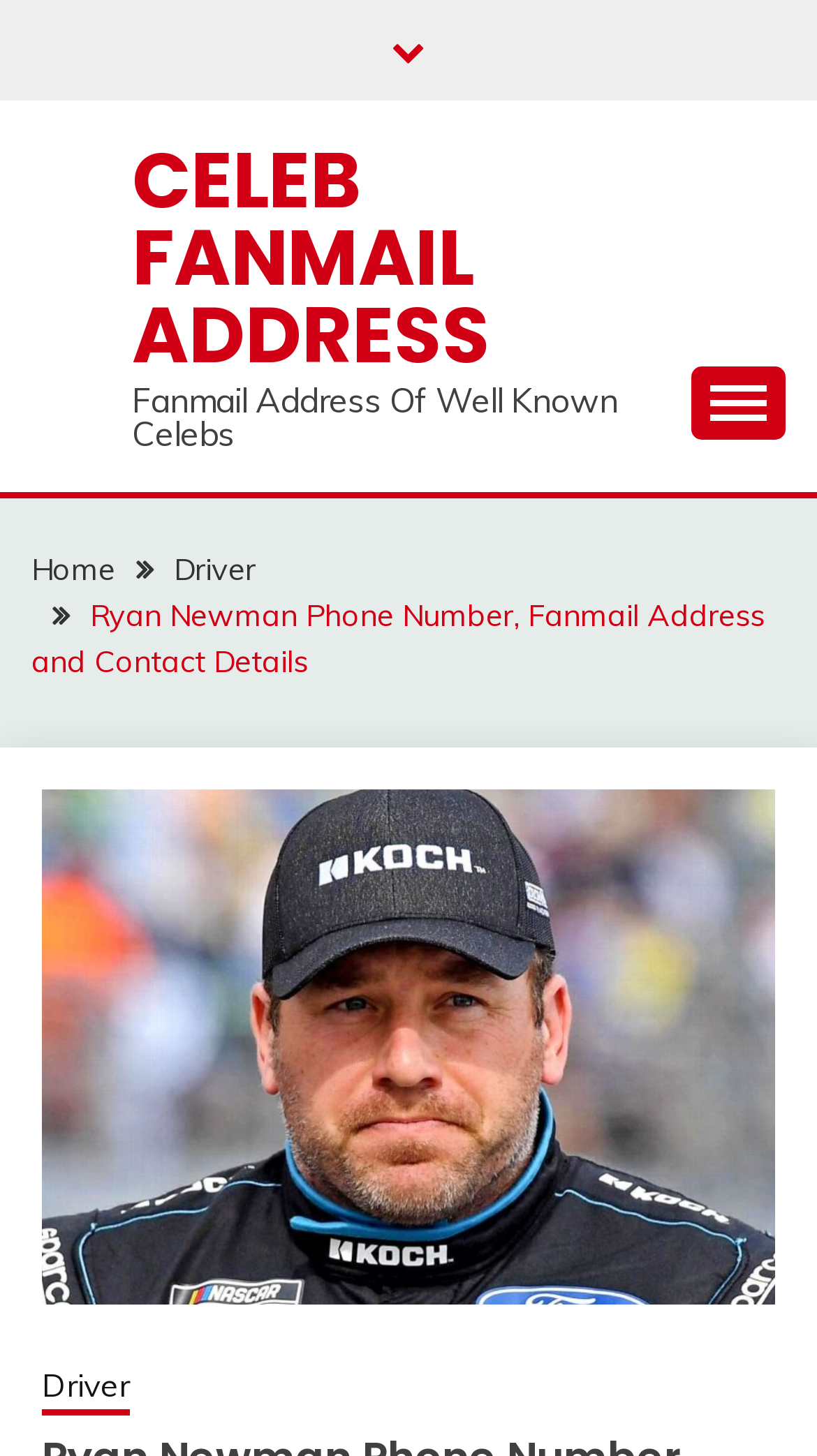Answer the question using only one word or a concise phrase: What is the purpose of the webpage?

To provide contact details